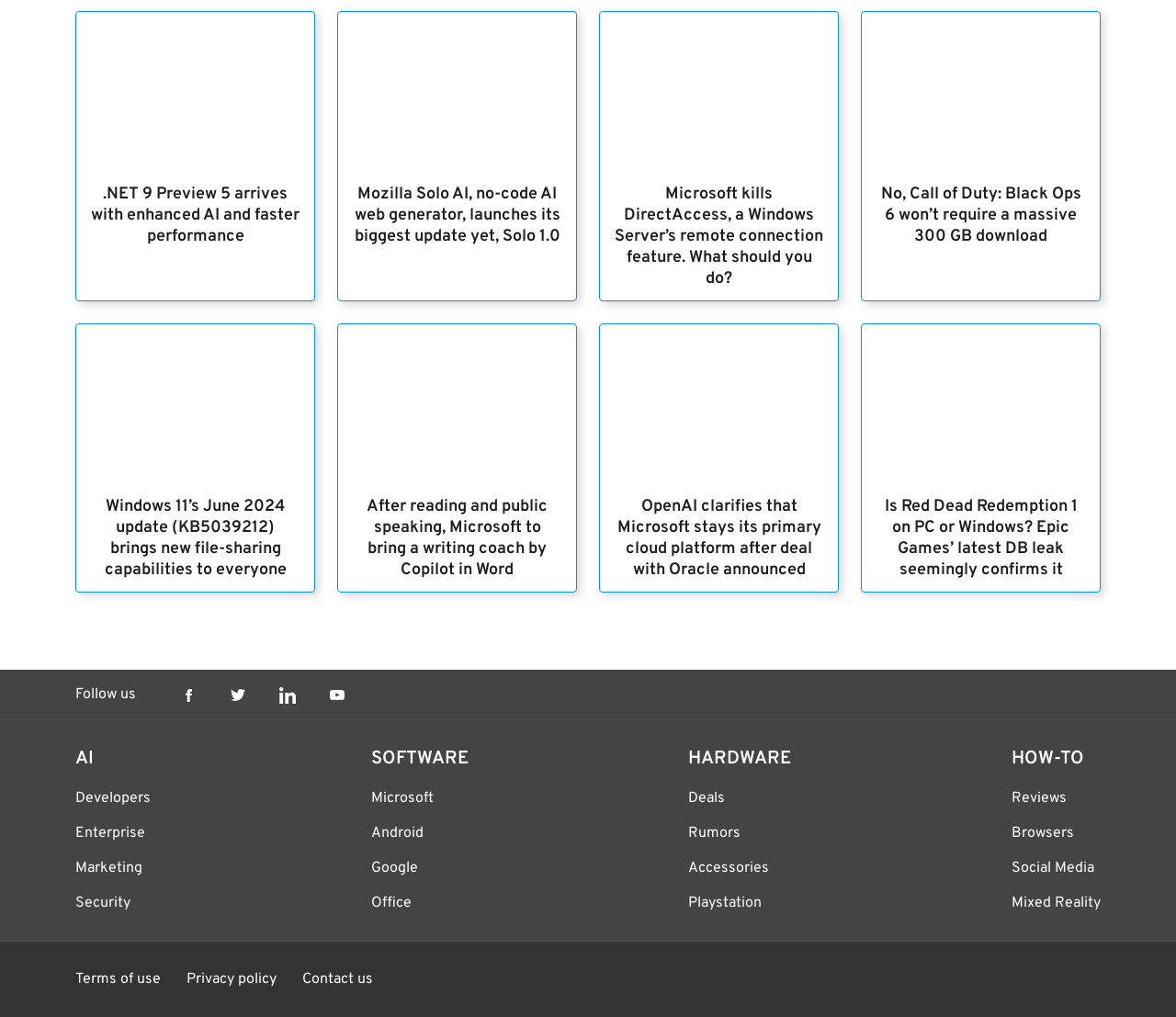Please identify the bounding box coordinates of the clickable area that will fulfill the following instruction: "Follow us on Facebook". The coordinates should be in the format of four float numbers between 0 and 1, i.e., [left, top, right, bottom].

[0.153, 0.675, 0.167, 0.692]